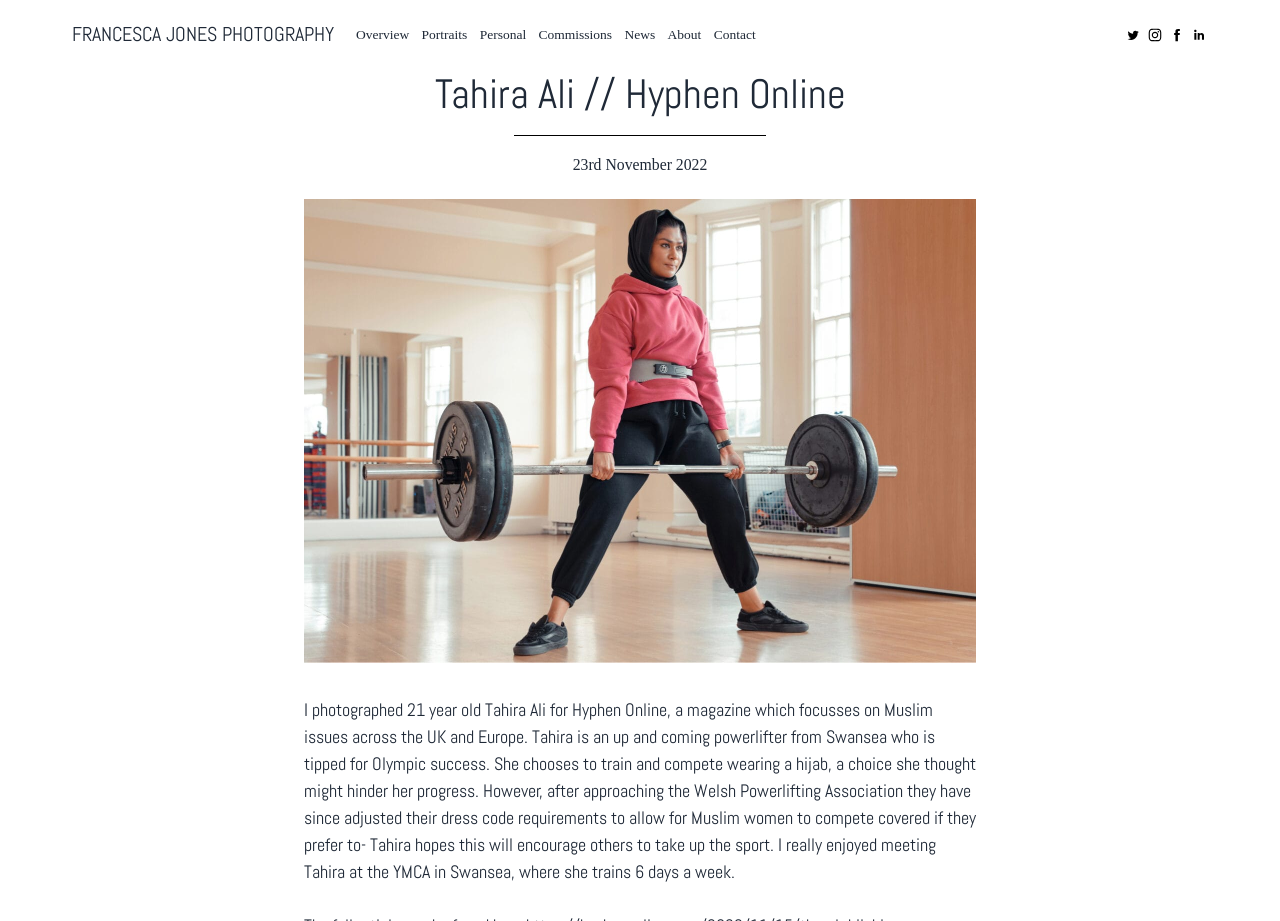Locate the bounding box coordinates of the element you need to click to accomplish the task described by this instruction: "Check news".

[0.488, 0.029, 0.512, 0.045]